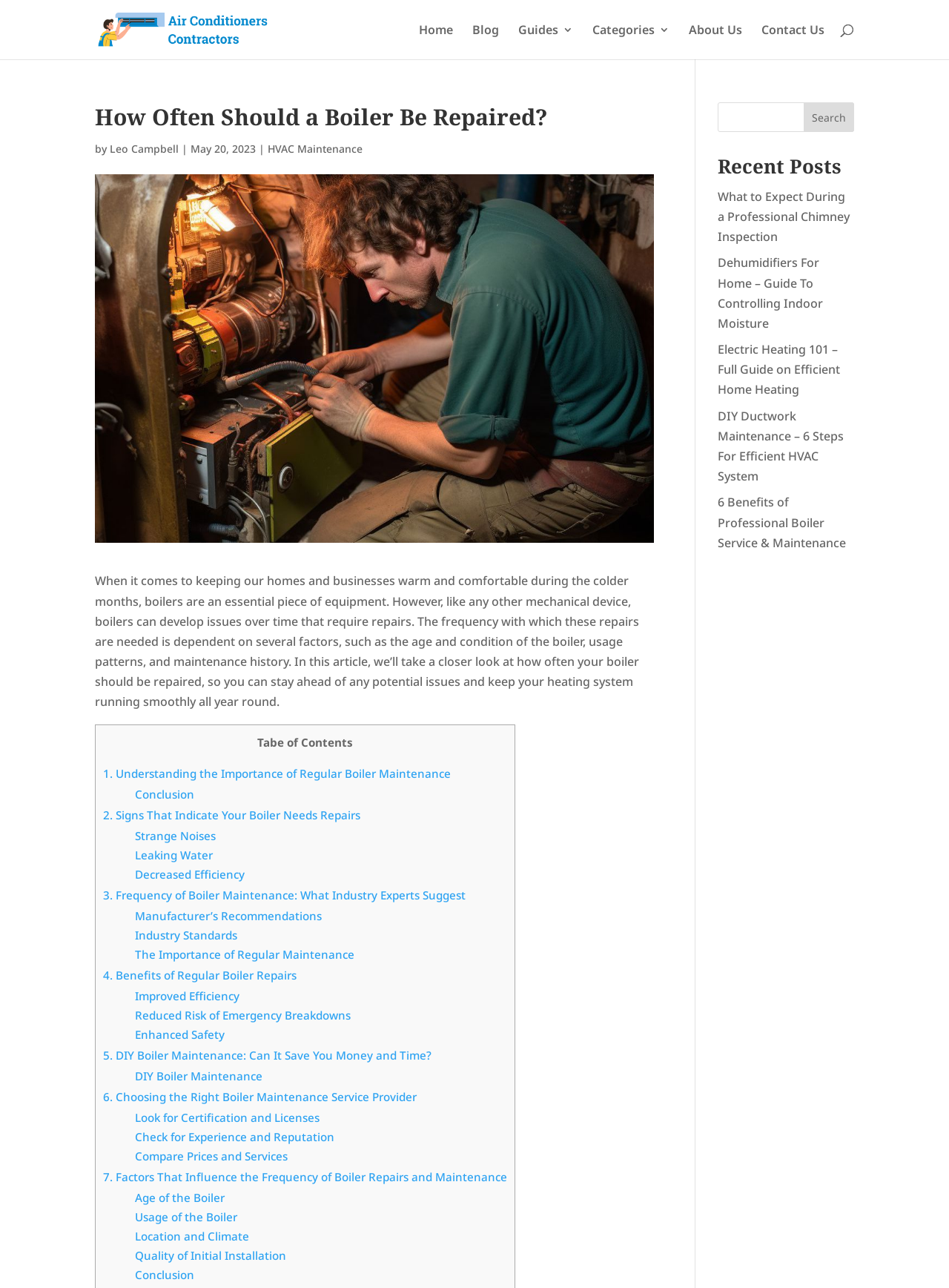Please find the bounding box coordinates of the section that needs to be clicked to achieve this instruction: "Search for something".

[0.756, 0.079, 0.9, 0.102]